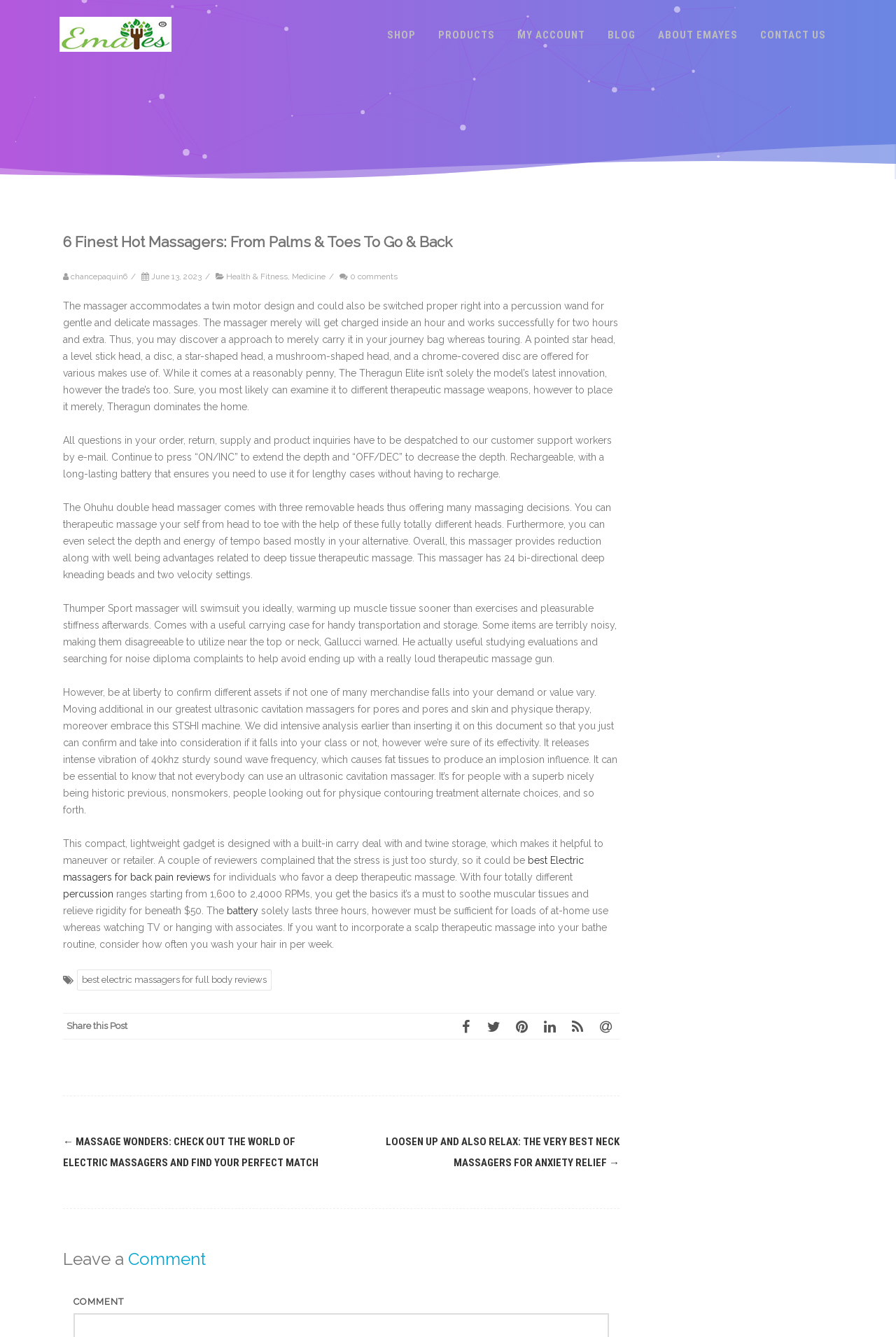Please identify the bounding box coordinates of the area that needs to be clicked to fulfill the following instruction: "Check out the 'best Electric massagers for back pain reviews'."

[0.07, 0.639, 0.652, 0.66]